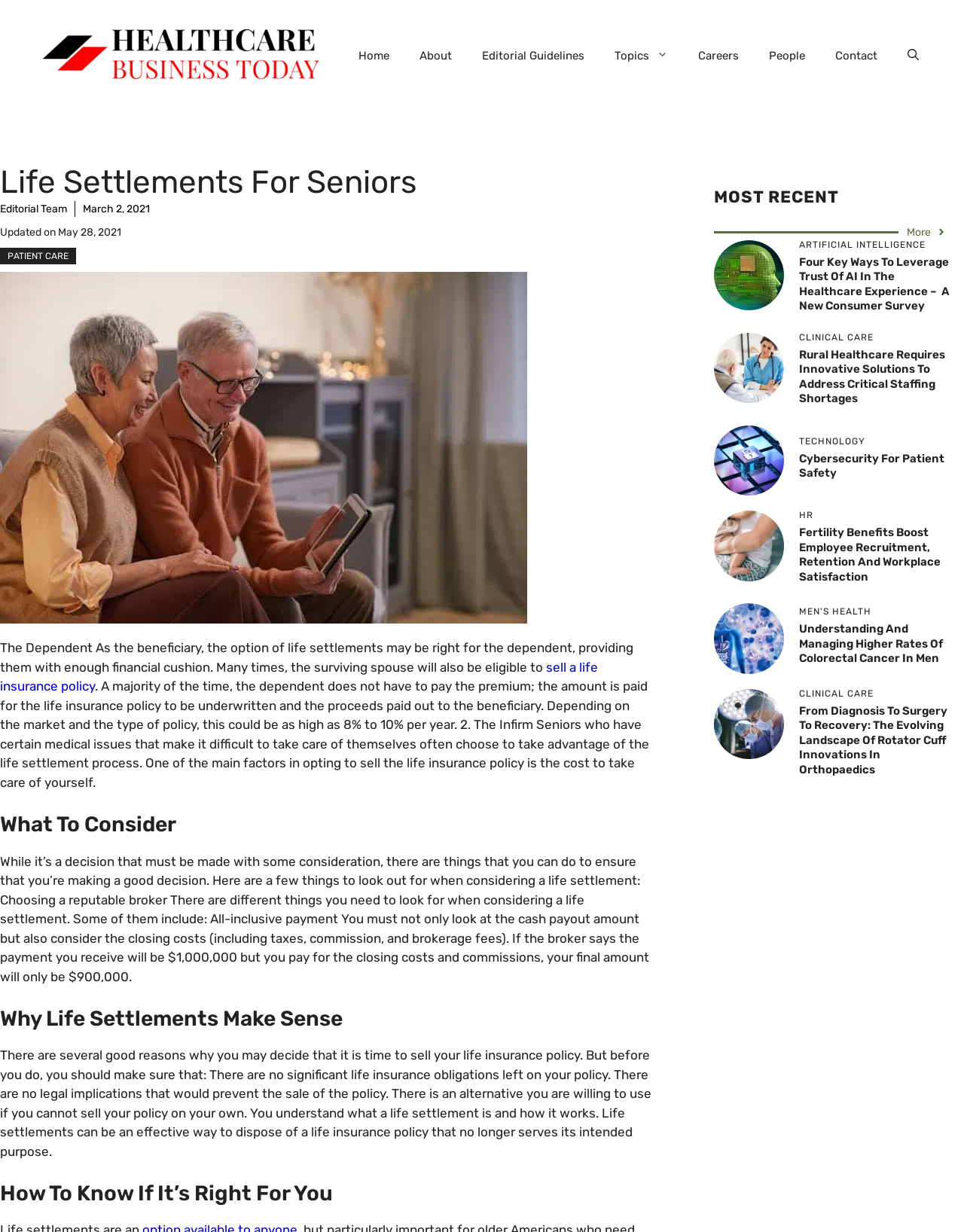Generate a comprehensive description of the webpage content.

The webpage is about life settlements for seniors, specifically discussing the benefits and considerations of selling life insurance policies. At the top, there is a banner with a link to "Healthcare Business Today" and a navigation menu with links to various sections of the website, including "Home", "About", "Editorial Guidelines", "Topics", "Careers", "People", and "Contact".

Below the navigation menu, there is a heading "Life Settlements For Seniors" followed by a link to "Editorial Team" and a timestamp "March 2, 2021". Next to it, there is a link to "PATIENT CARE" and a figure with a brief introduction to life settlements, explaining that it can provide a financial cushion for dependents.

The main content of the webpage is divided into four sections: "What To Consider", "Why Life Settlements Make Sense", "How To Know If It’s Right For You", and "MOST RECENT". The first section discusses the importance of choosing a reputable broker and considering all-inclusive payment when selling a life insurance policy. The second section explains the benefits of life settlements, including disposing of a policy that no longer serves its intended purpose. The third section provides guidance on how to determine if selling a life insurance policy is right for you.

The "MOST RECENT" section features a list of recent articles, each with a heading, a brief summary, and a link to the full article. The articles cover various topics in healthcare, including artificial intelligence, clinical care, technology, HR, and men's health. Each article has a corresponding image or figure.

Overall, the webpage provides informative content about life settlements for seniors, as well as recent articles on various healthcare topics.